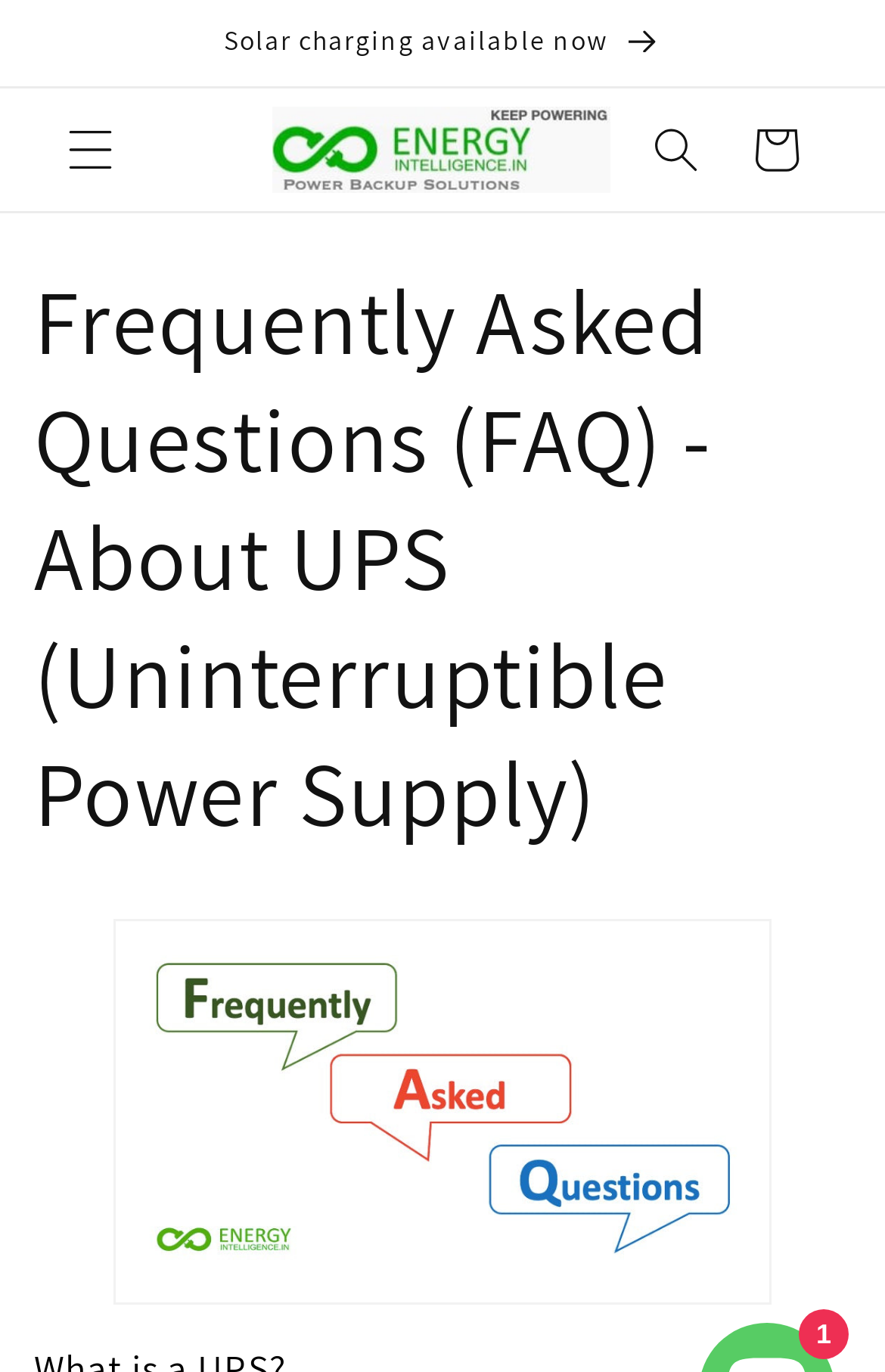Please find the bounding box for the UI element described by: "parent_node: Cart".

[0.287, 0.064, 0.708, 0.153]